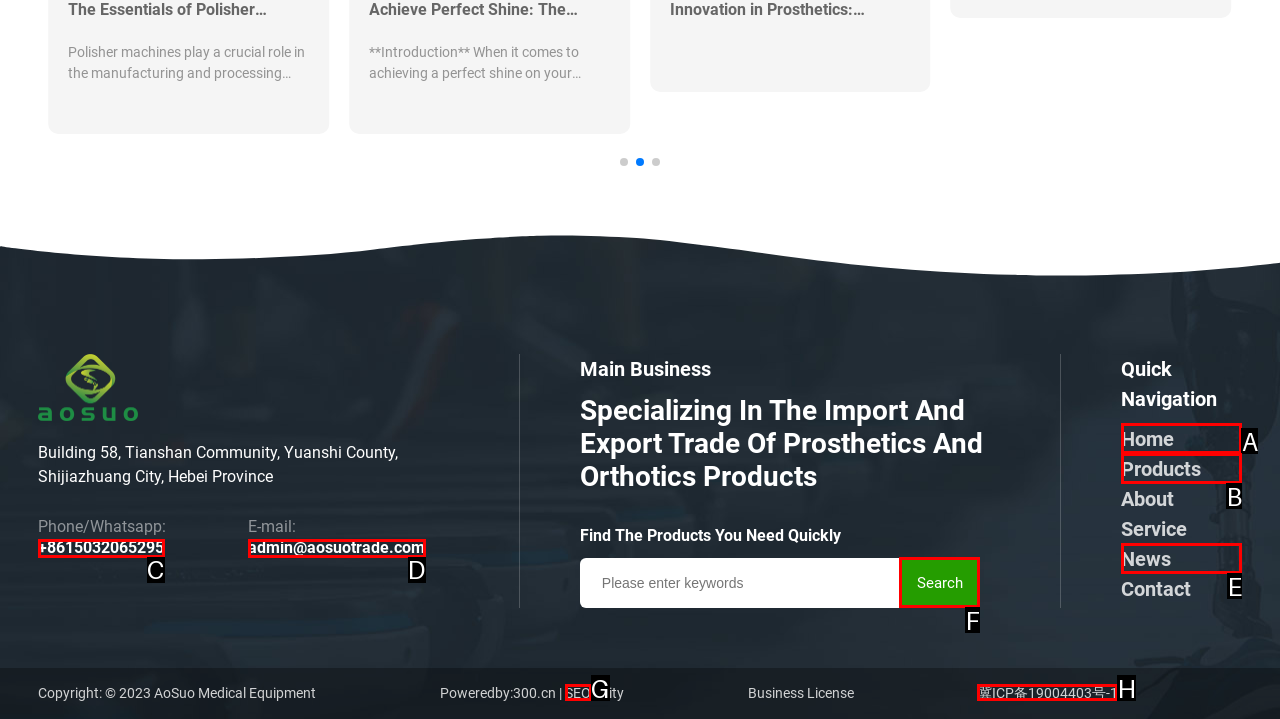Select the appropriate bounding box to fulfill the task: View products Respond with the corresponding letter from the choices provided.

B